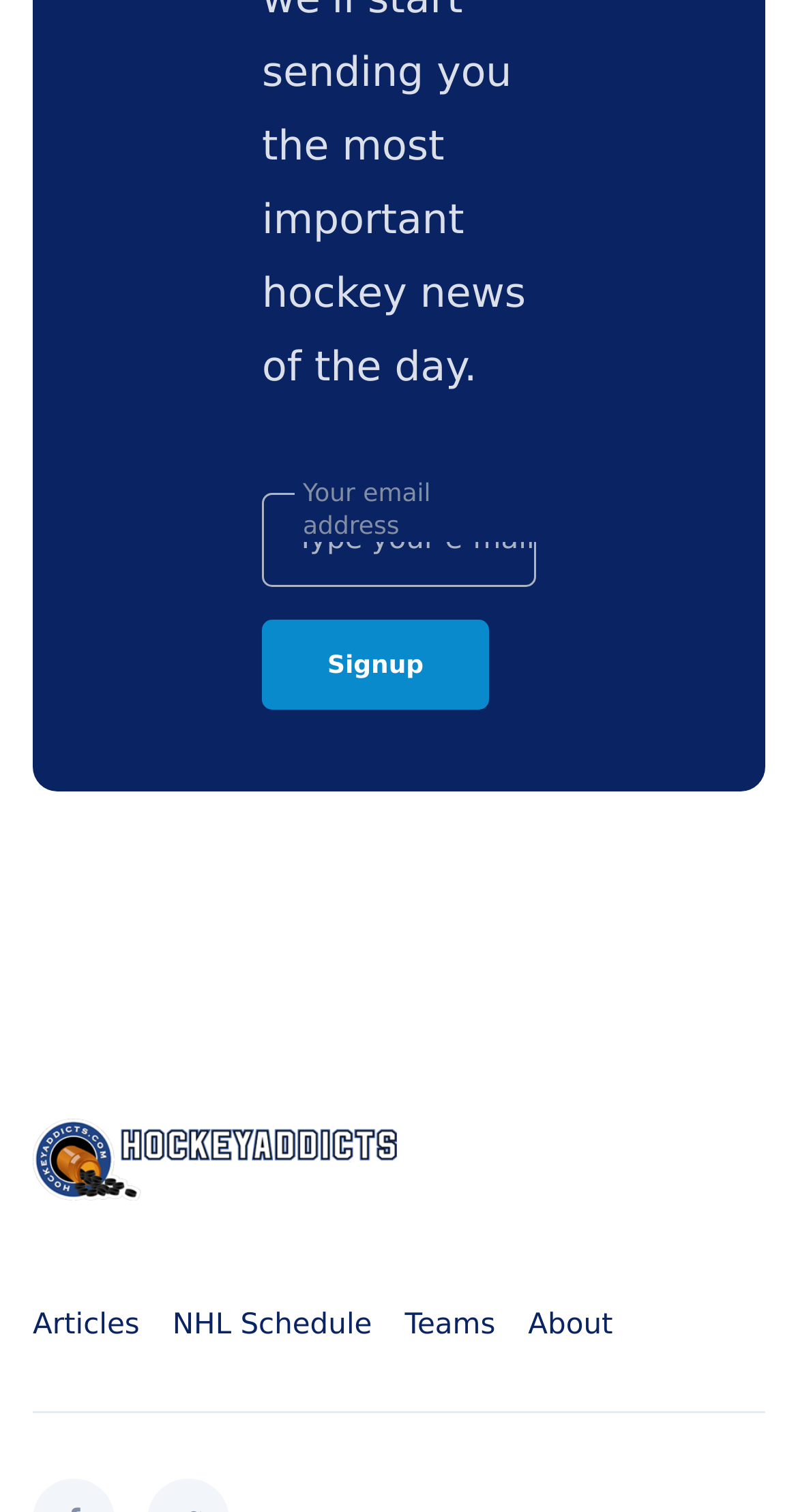Refer to the image and answer the question with as much detail as possible: What is the button below the textbox?

The button element 'Signup' is located below the textbox, suggesting that it is used to submit the email address input in the textbox for signing up or registering on the website.